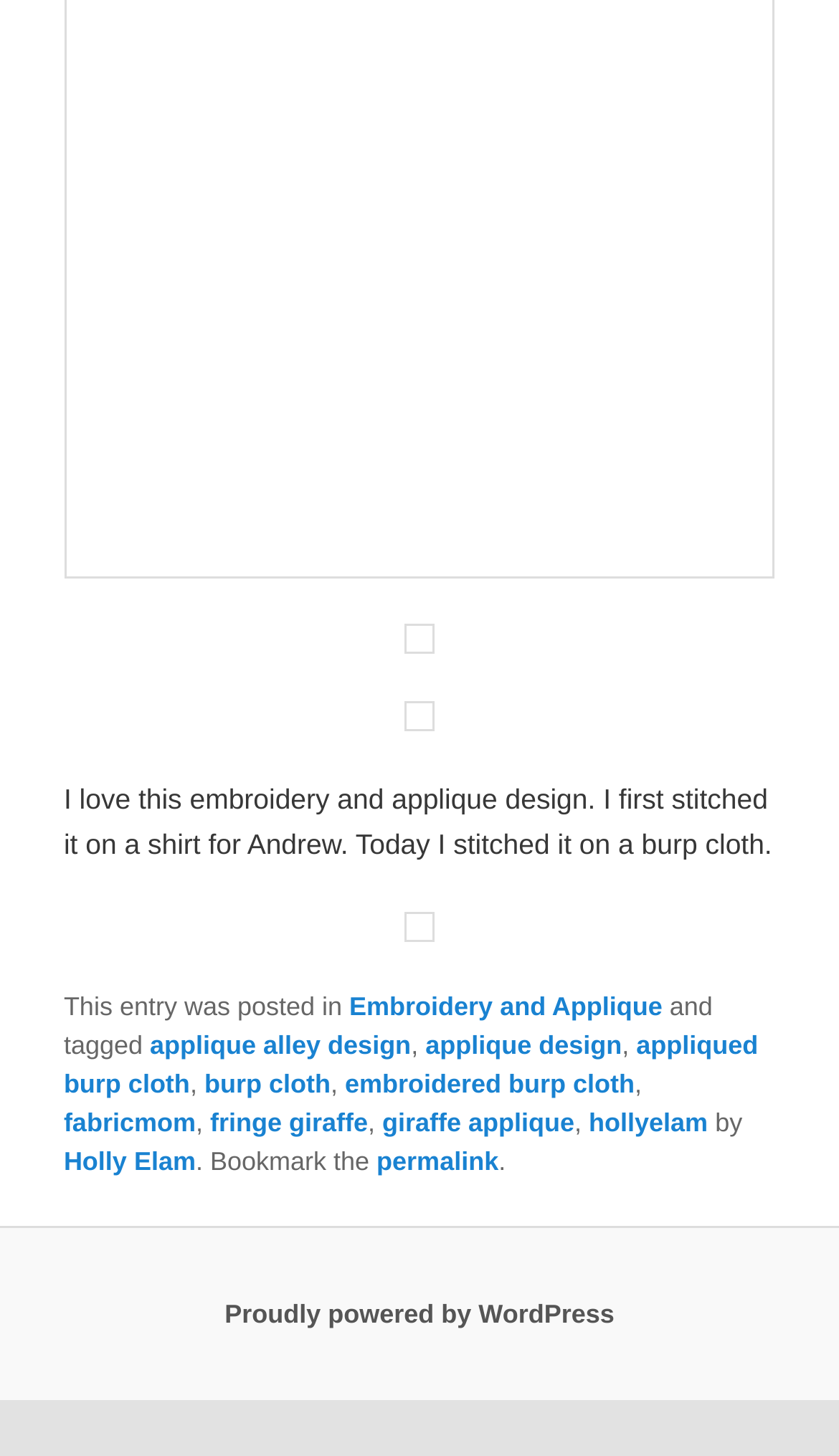Determine the bounding box coordinates in the format (top-left x, top-left y, bottom-right x, bottom-right y). Ensure all values are floating point numbers between 0 and 1. Identify the bounding box of the UI element described by: permalink

[0.449, 0.788, 0.594, 0.808]